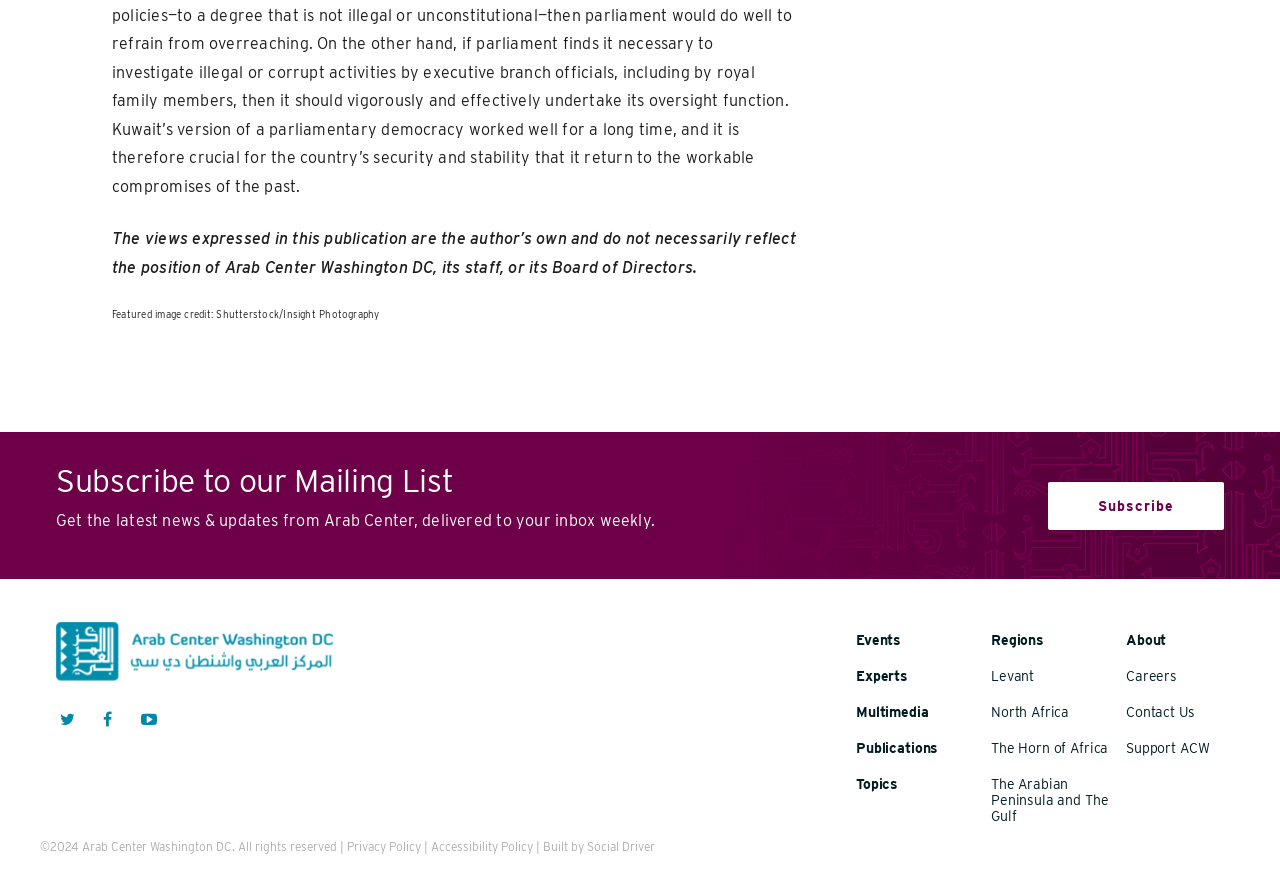Determine the bounding box coordinates of the clickable region to follow the instruction: "Visit Twitter Channel".

[0.044, 0.807, 0.061, 0.832]